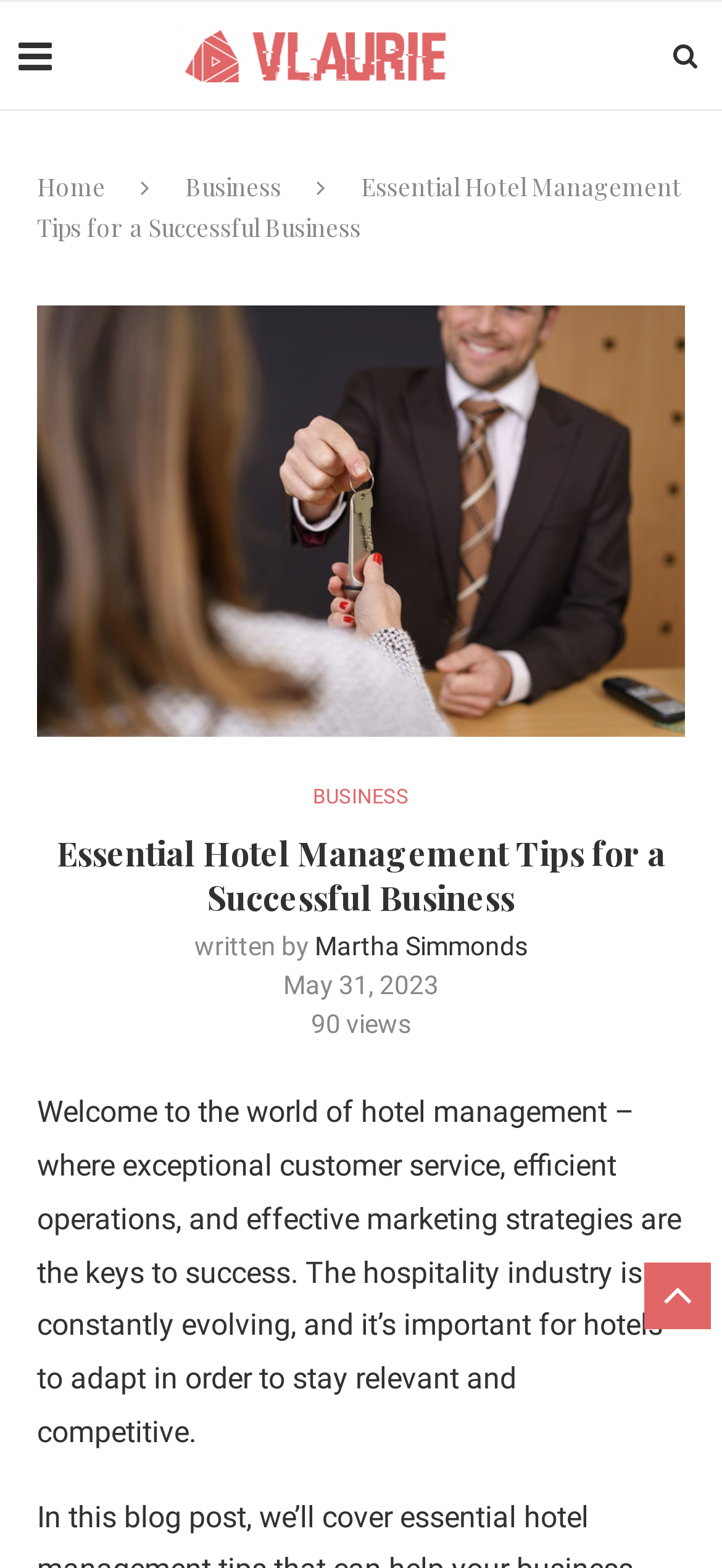Using the provided description: "Home", find the bounding box coordinates of the corresponding UI element. The output should be four float numbers between 0 and 1, in the format [left, top, right, bottom].

[0.051, 0.109, 0.146, 0.129]